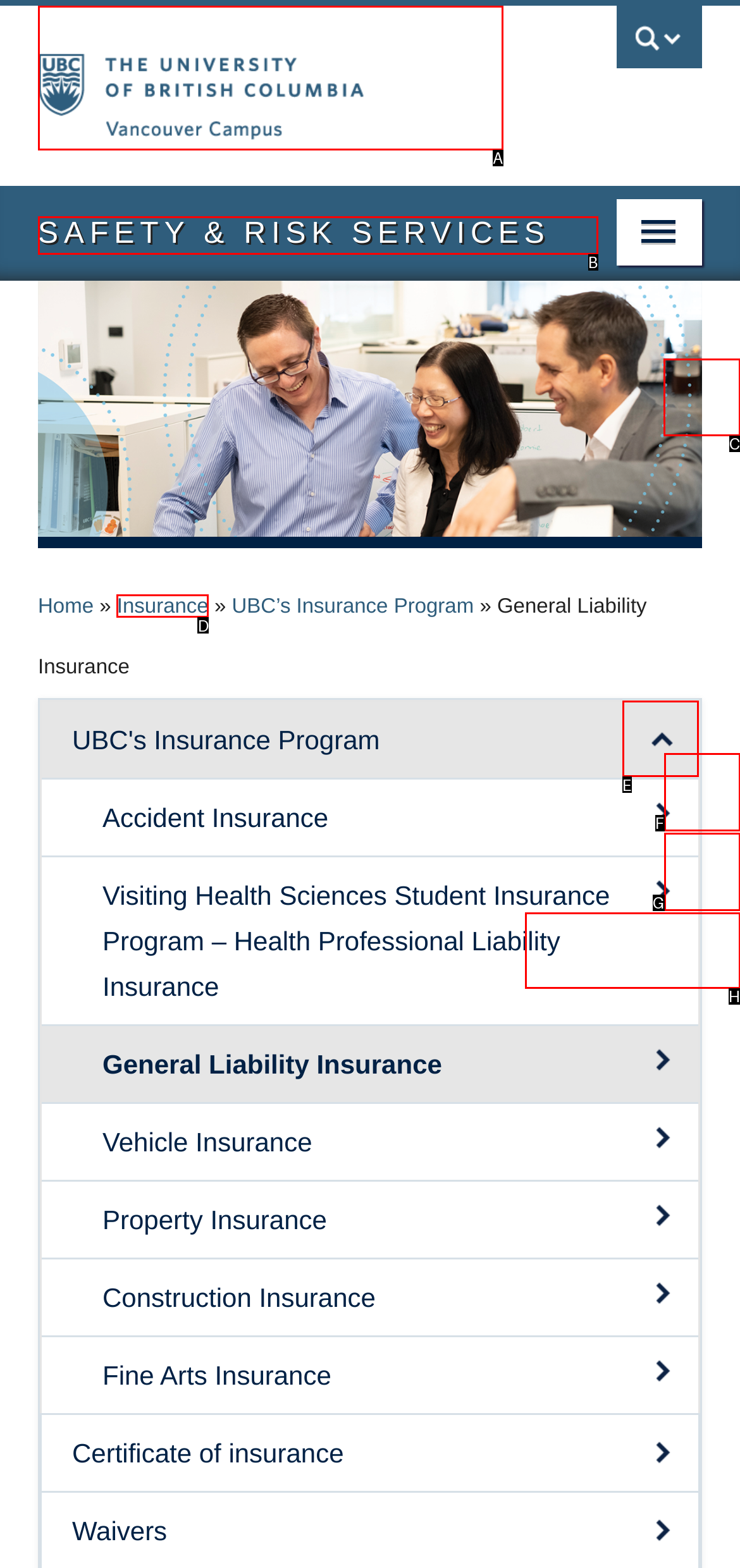Determine the letter of the element to click to accomplish this task: expand Health & Safety menu. Respond with the letter.

C